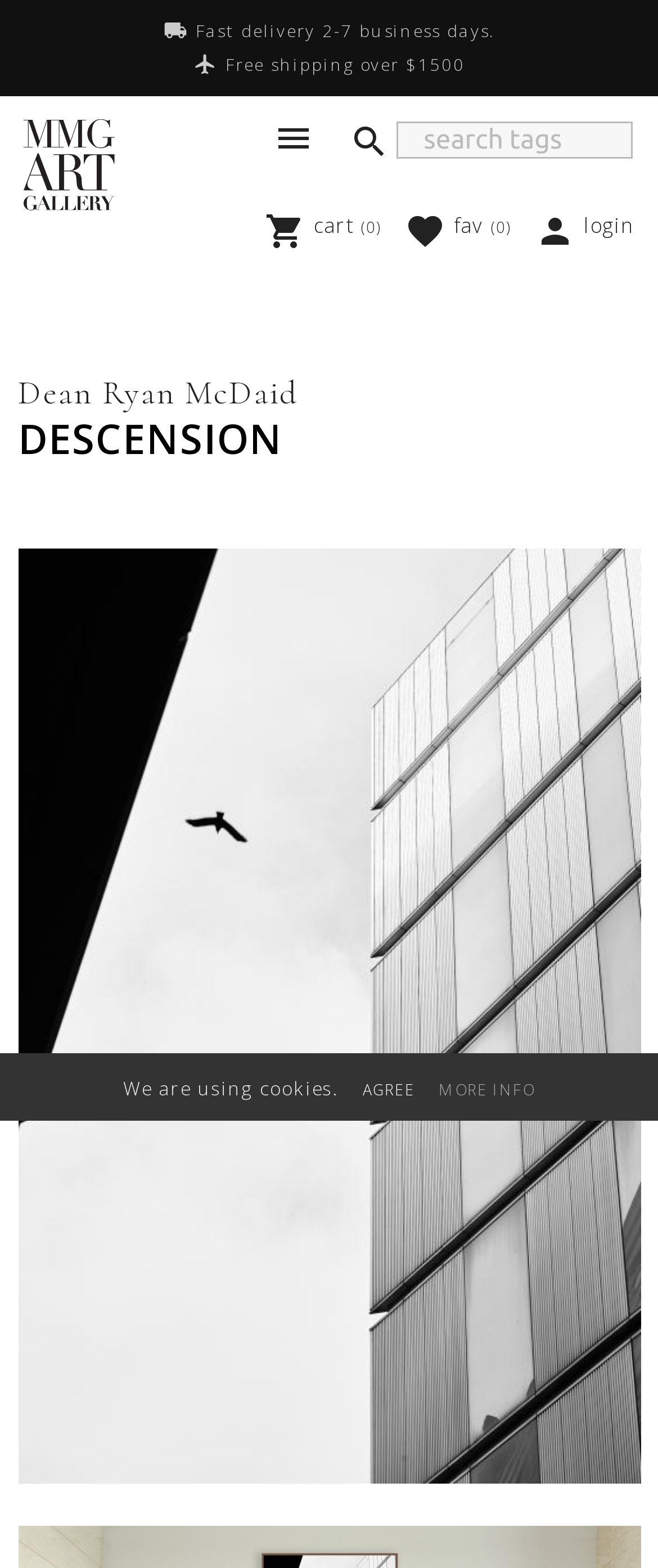Extract the bounding box coordinates of the UI element described: "favorite fav (0)". Provide the coordinates in the format [left, top, right, bottom] with values ranging from 0 to 1.

[0.616, 0.135, 0.777, 0.153]